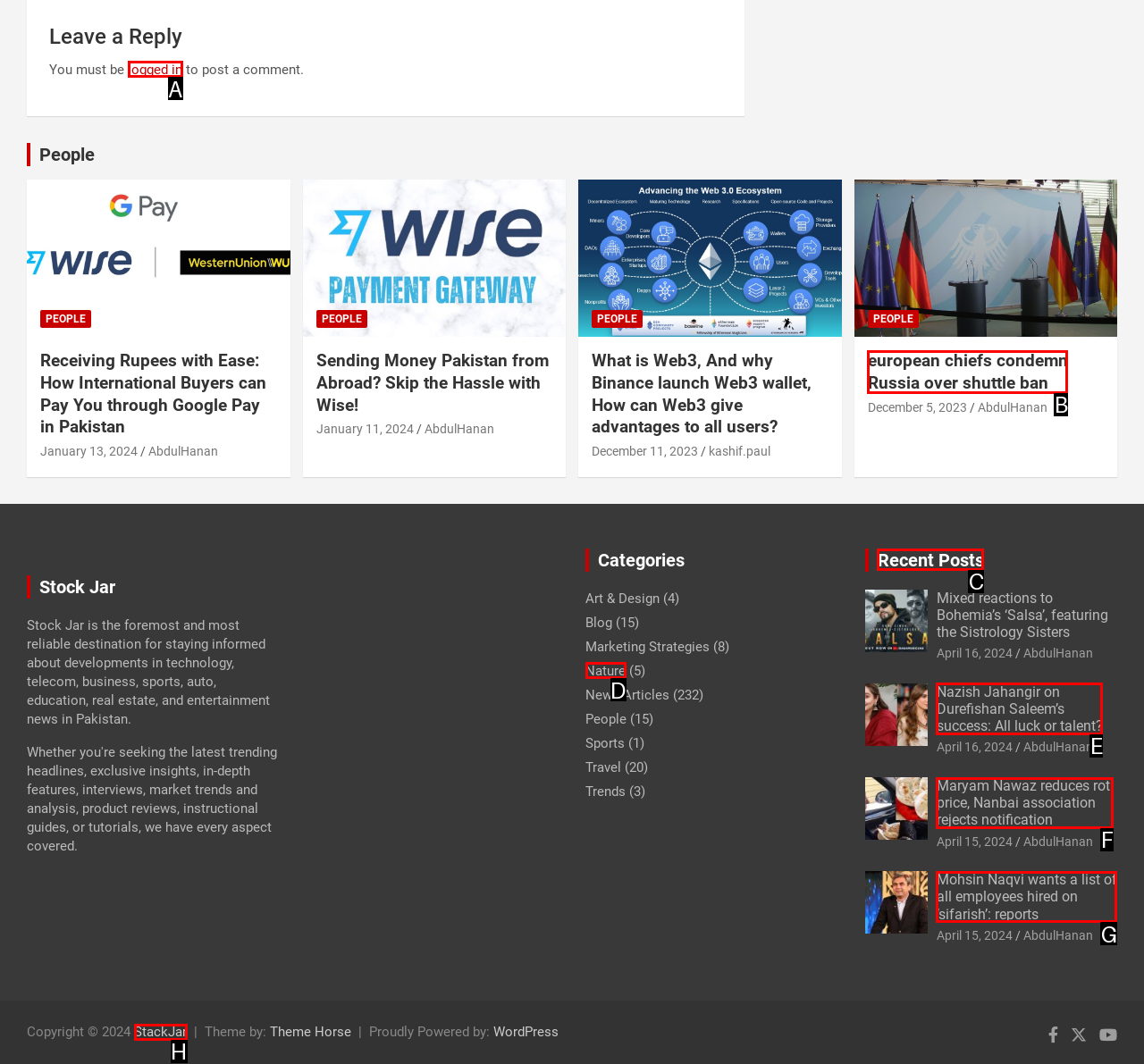Tell me which letter corresponds to the UI element that will allow you to Click on the 'Recent Posts' link. Answer with the letter directly.

C